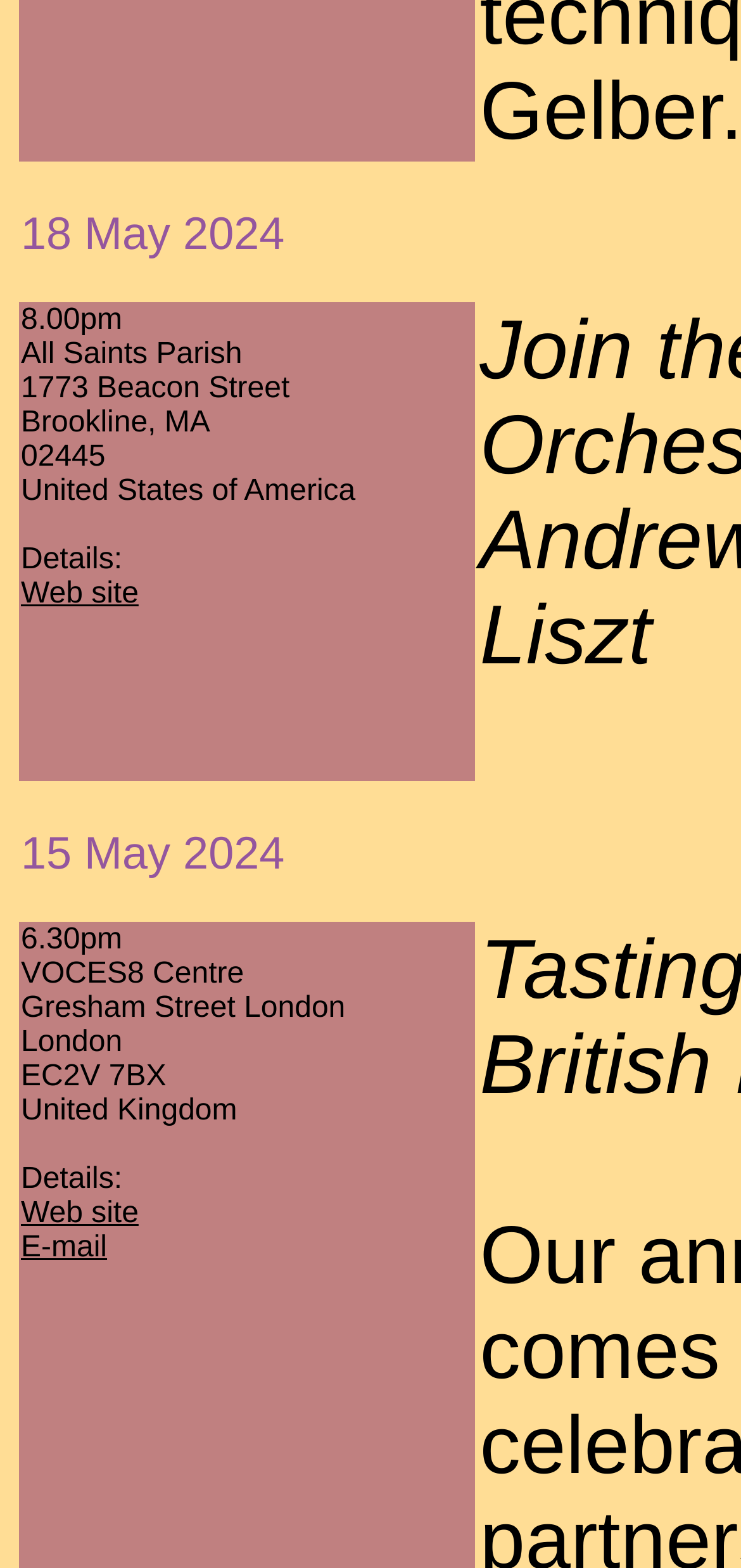Look at the image and answer the question in detail:
How many locations are listed?

I counted the number of blocks of text that contain location information, including addresses and countries. There are two such blocks, one for Brookline, MA, USA and one for London, UK.